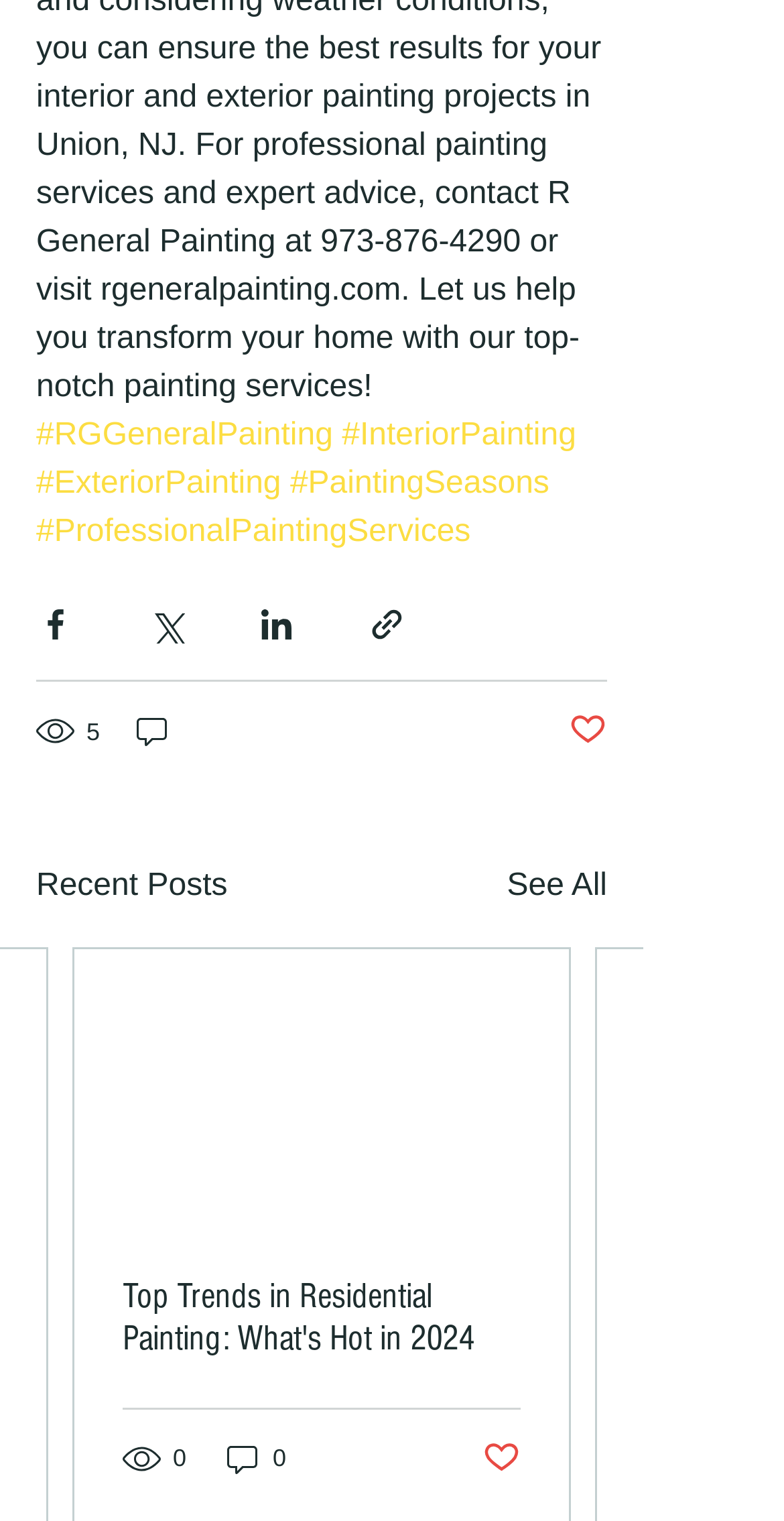Could you highlight the region that needs to be clicked to execute the instruction: "Create a job alert"?

None